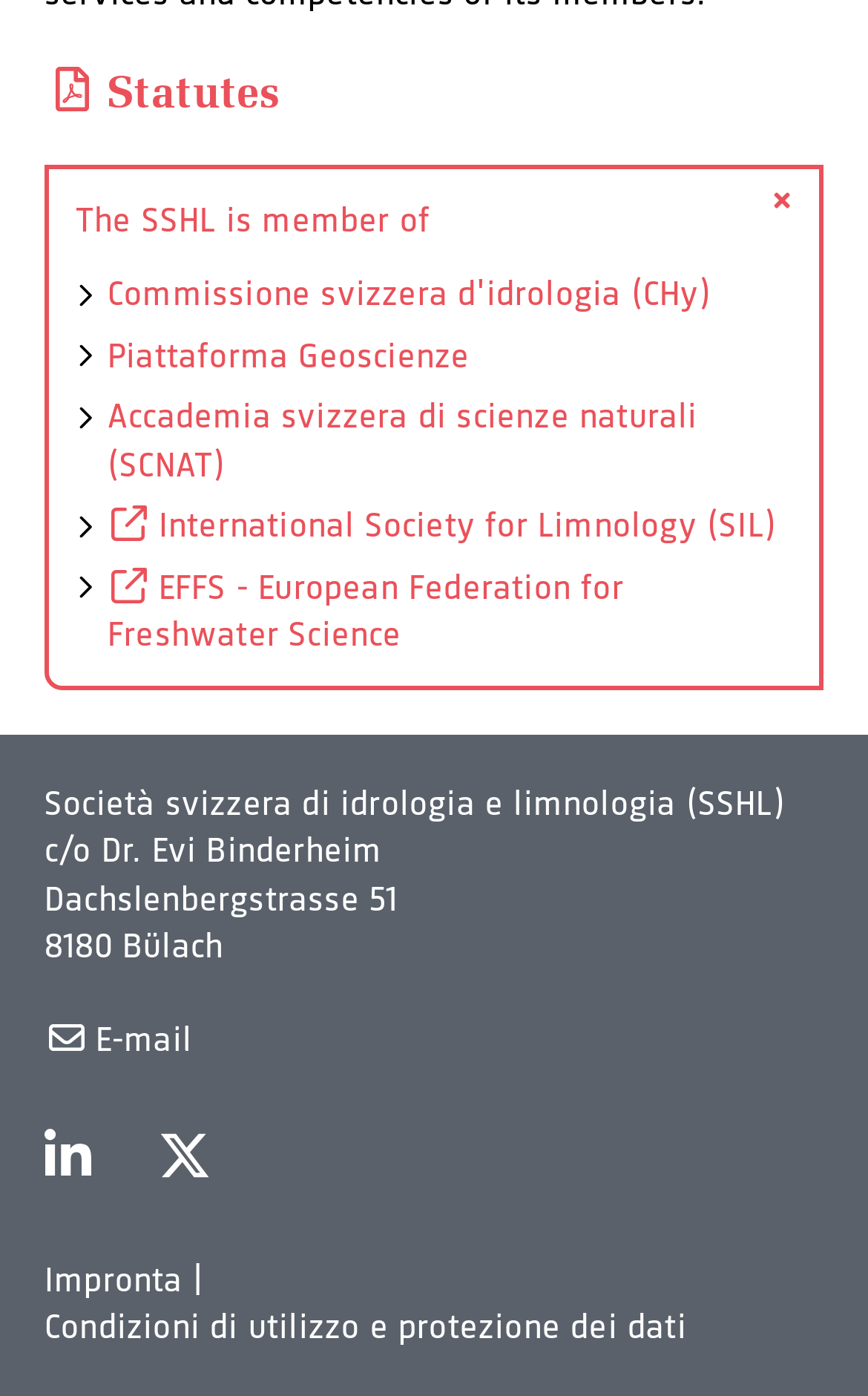Answer the question below in one word or phrase:
What social media platform is linked?

LinkedIn